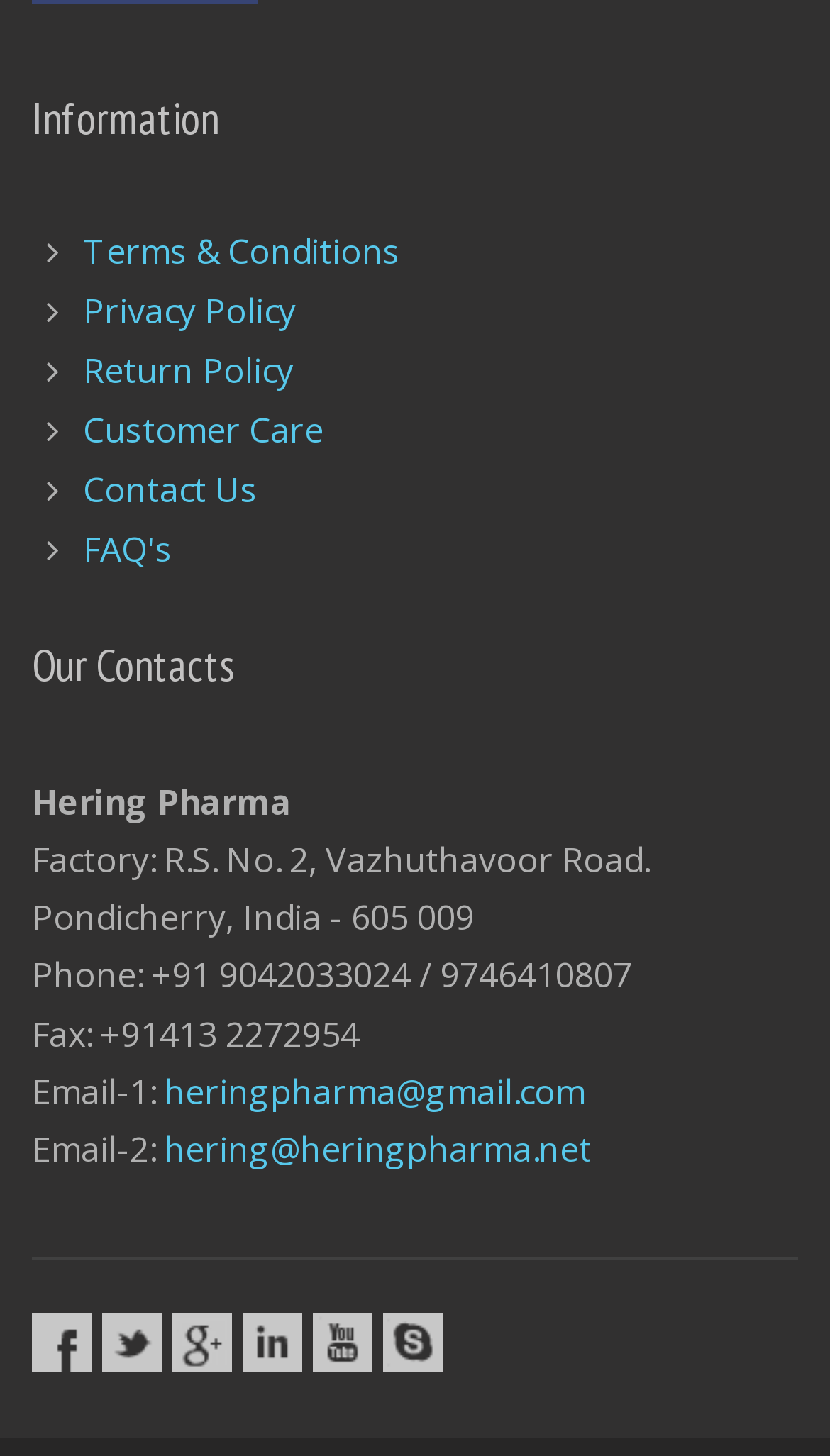What is the company name?
Give a detailed explanation using the information visible in the image.

The company name can be found in the 'Our Contacts' section, where it is mentioned as 'Hering Pharma' in the StaticText element with bounding box coordinates [0.038, 0.535, 0.351, 0.567].